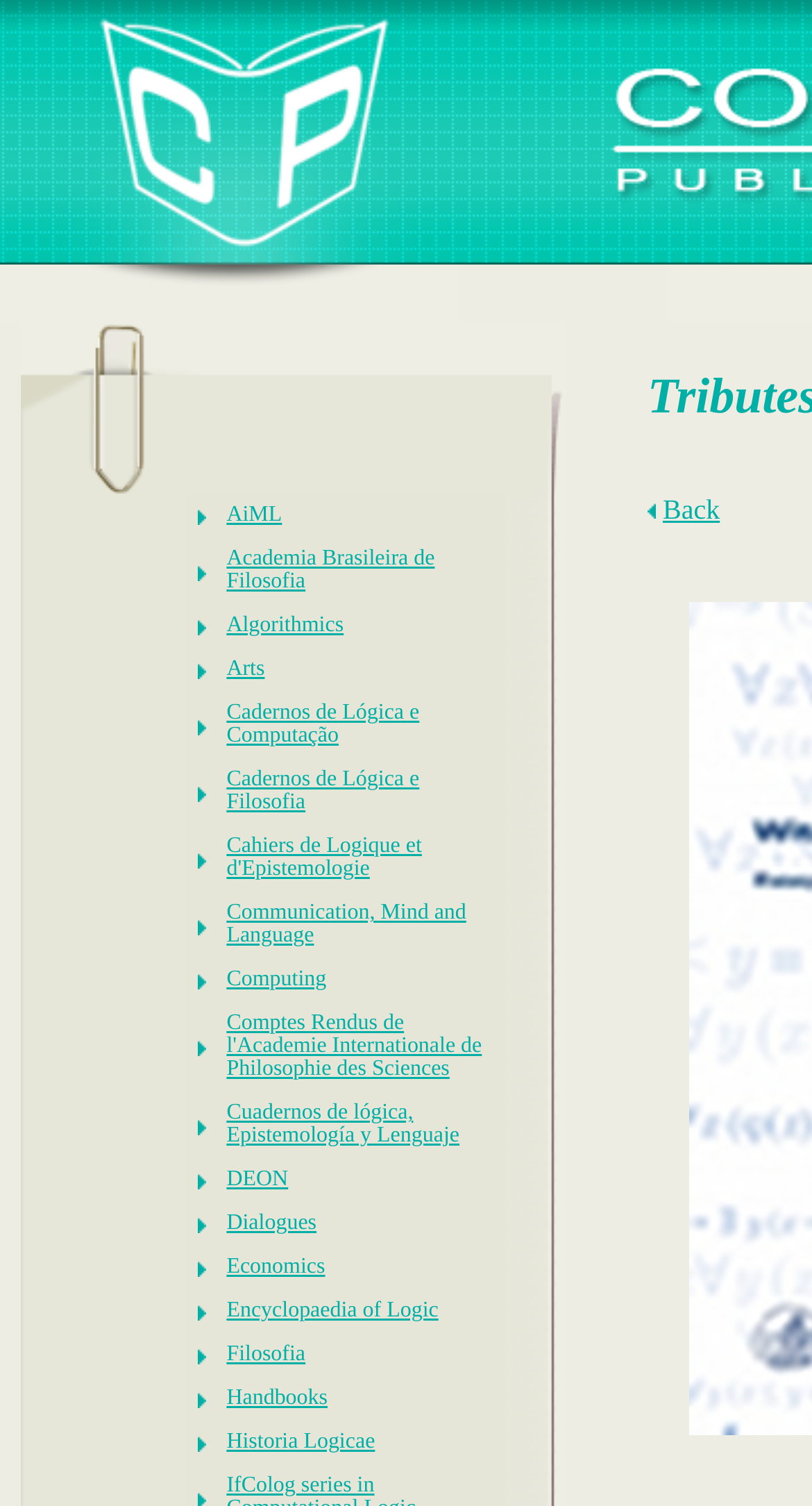What is the first publication listed?
Please answer the question as detailed as possible.

I looked at the first row of the grid and found the first publication listed is 'AiML', which is a link.